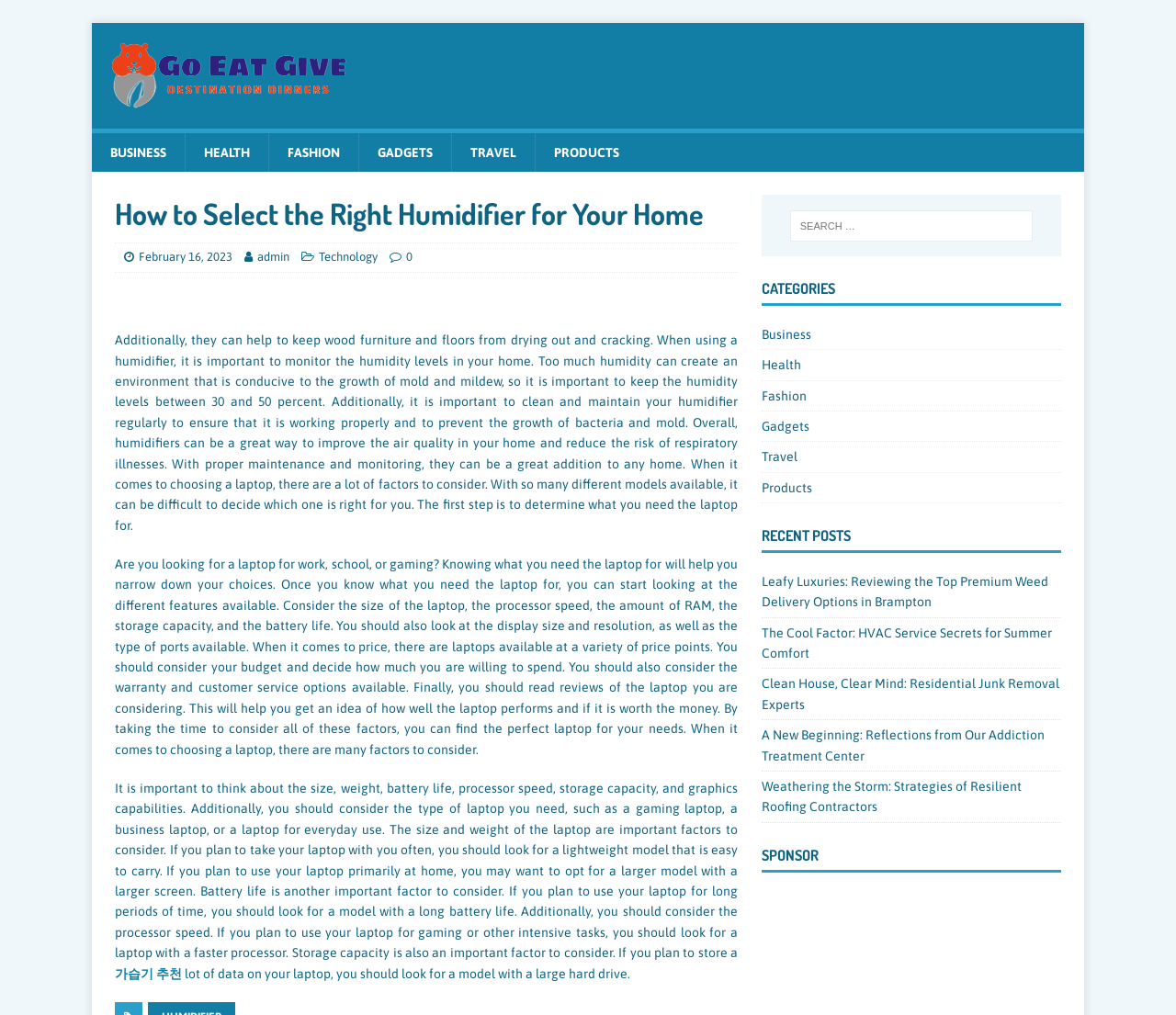Find the bounding box coordinates for the HTML element specified by: "Contact us".

None